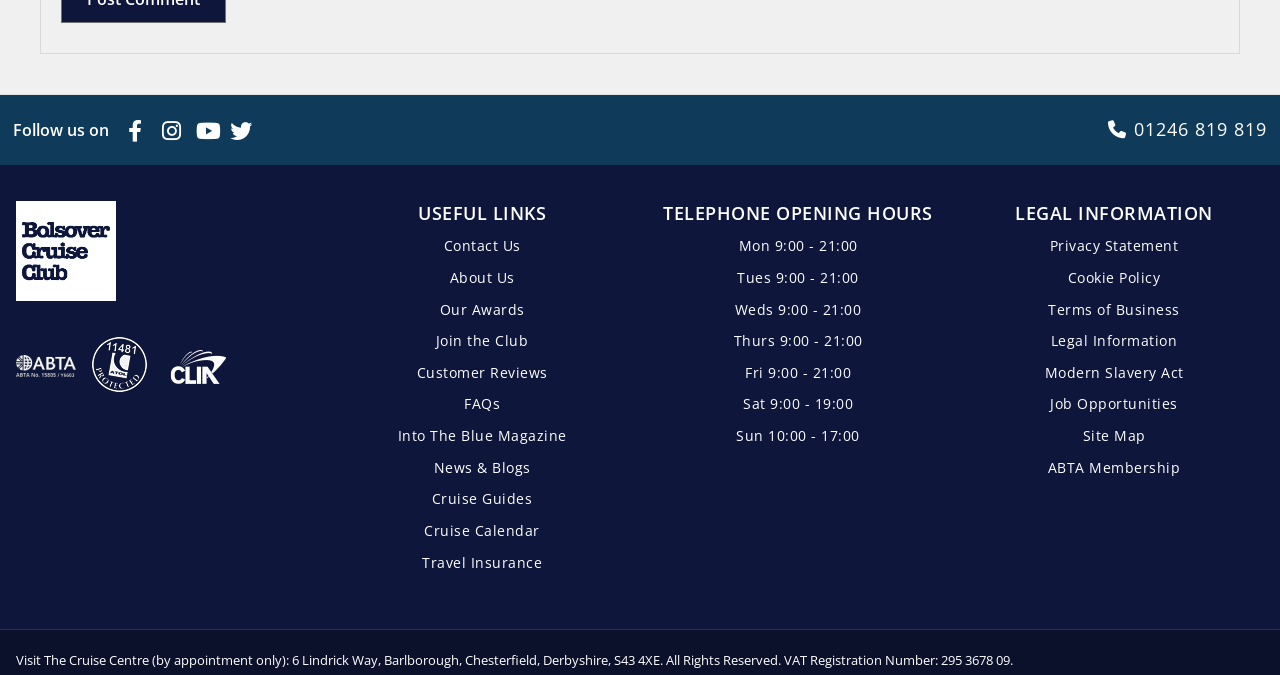Provide the bounding box coordinates of the area you need to click to execute the following instruction: "Read Privacy Statement".

[0.82, 0.35, 0.921, 0.378]